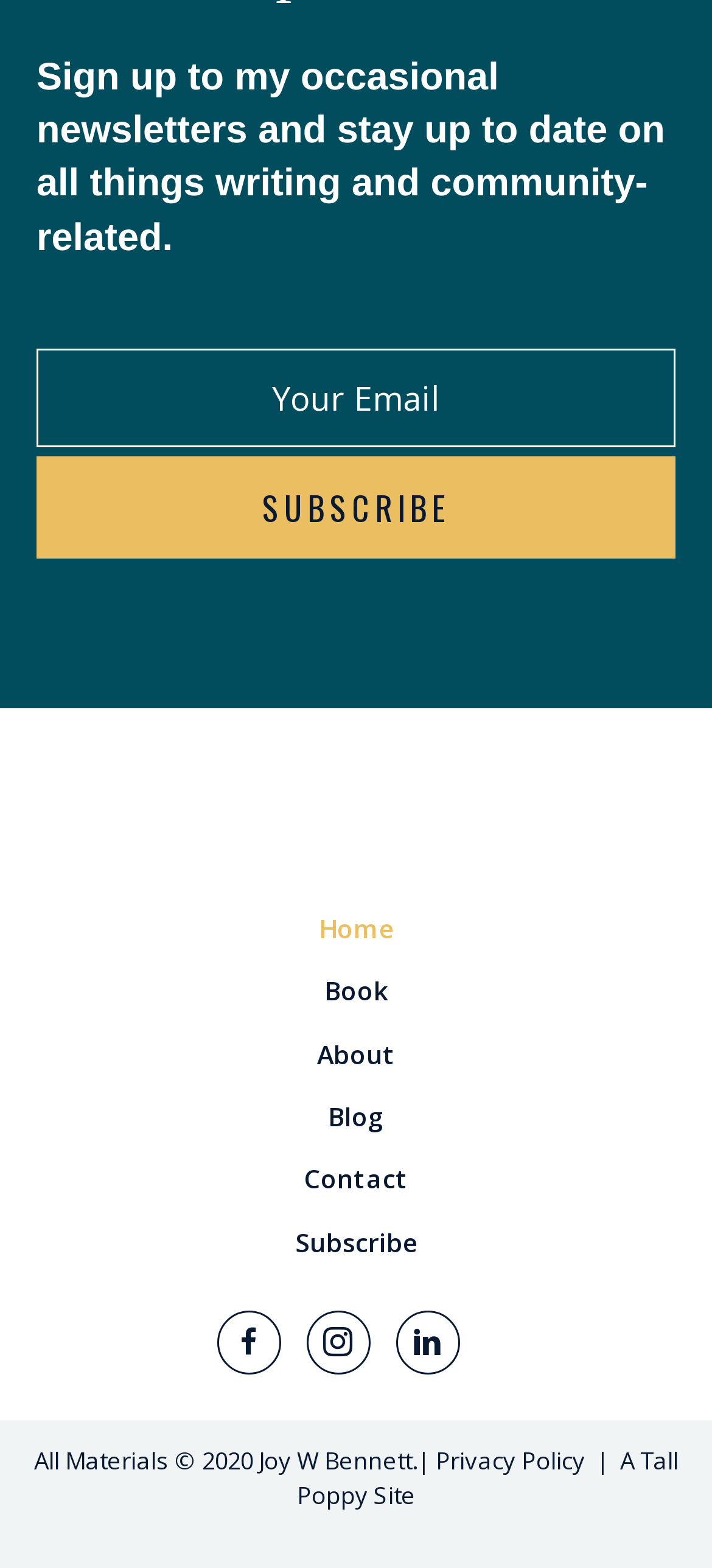What is the last link in the navigation menu?
Provide a detailed answer to the question, using the image to inform your response.

The navigation menu has links to 'Home', 'Book', 'About', 'Blog', 'Contact', and 'Subscribe', with 'Subscribe' being the last link.